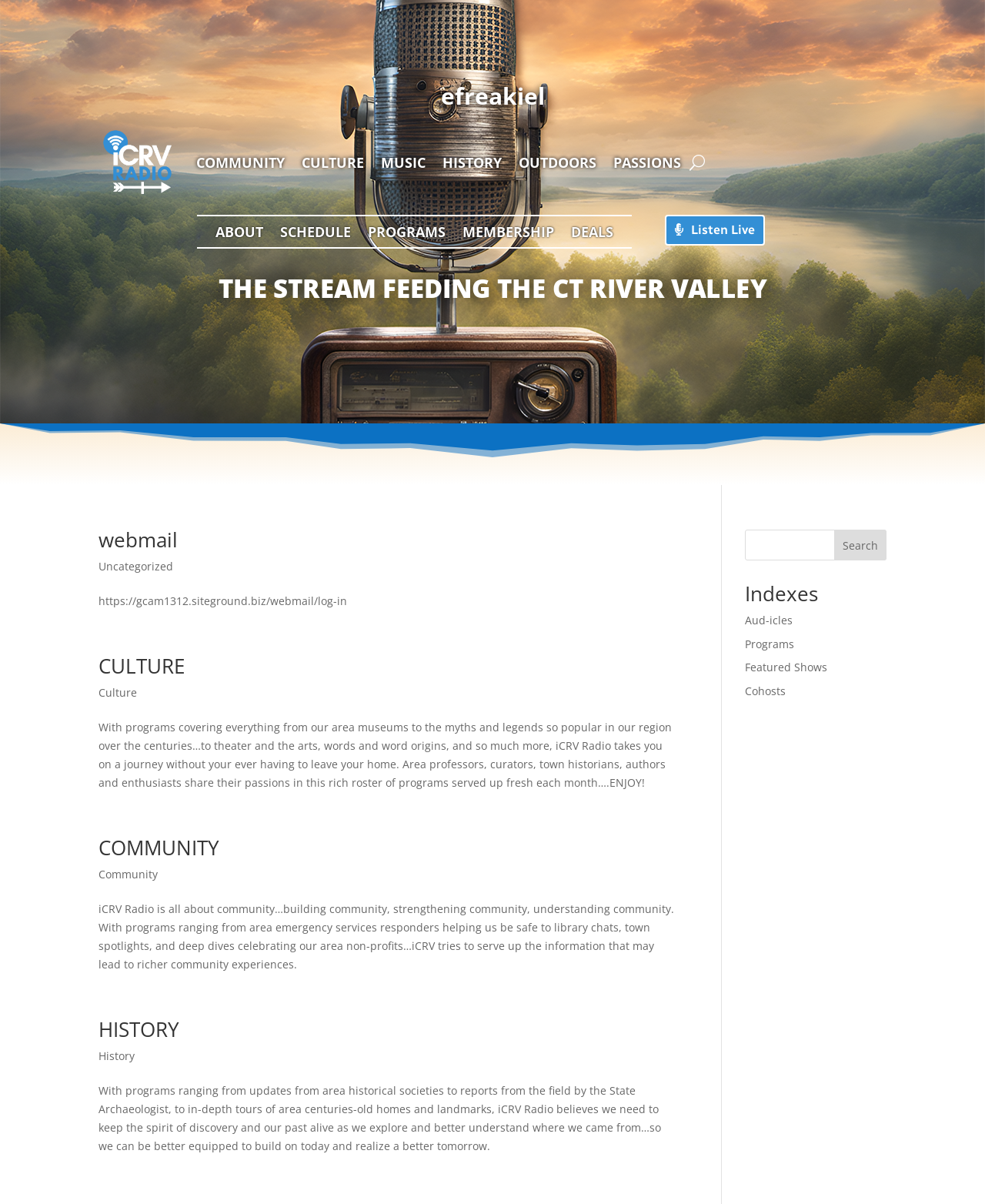Please give the bounding box coordinates of the area that should be clicked to fulfill the following instruction: "Listen Live". The coordinates should be in the format of four float numbers from 0 to 1, i.e., [left, top, right, bottom].

[0.675, 0.178, 0.776, 0.204]